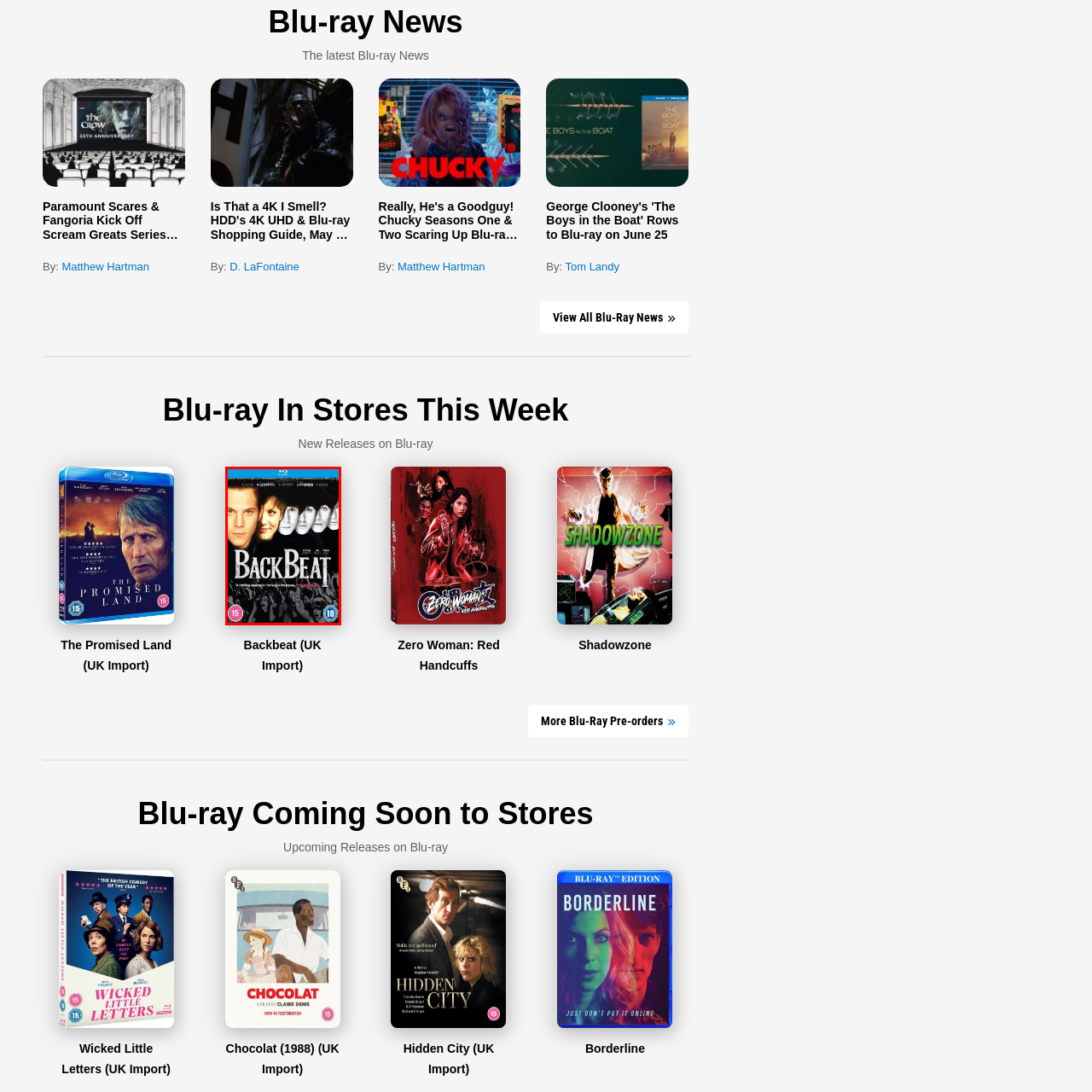Carefully analyze the image within the red boundary and describe it extensively.

The image depicts the Blu-ray cover of the film "Backbeat," showcasing notable figures from the movie against a backdrop of an enthusiastic crowd. The cover prominently features a stylized layout with the title "Backbeat" displayed in bold letters, capturing the essence of this musical biopic that delves into the early days of The Beatles. The film's central characters are represented through their faces, which are artistically arranged to convey both personal and collective experiences. With age ratings of 15 and 18 prominently shown, the cover signals its mature themes. The design aims to evoke a sense of nostalgia and excitement related to music history, appealing to both fans of the genre and film enthusiasts.